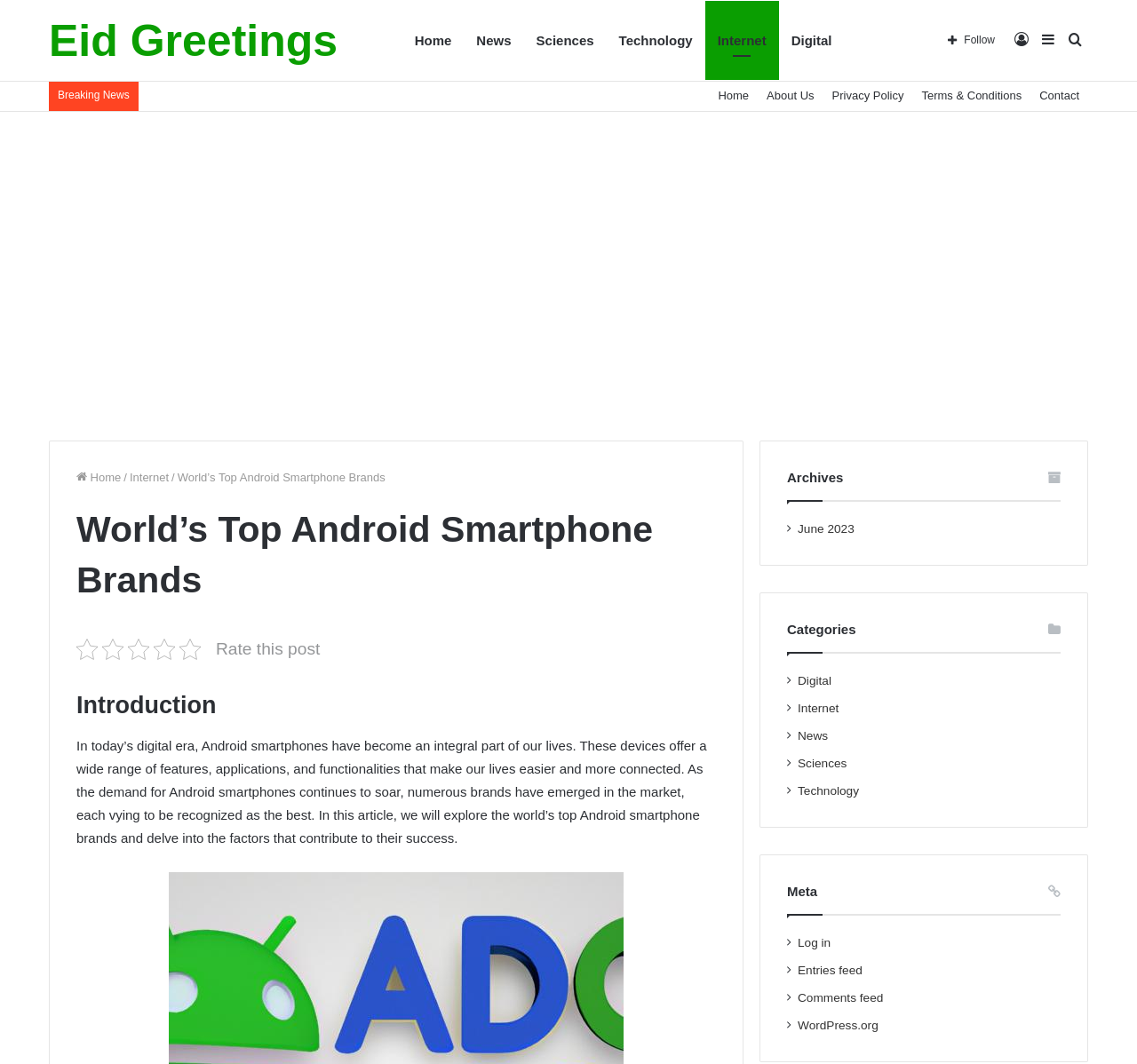Please find the bounding box coordinates of the element that must be clicked to perform the given instruction: "Search for". The coordinates should be four float numbers from 0 to 1, i.e., [left, top, right, bottom].

[0.934, 0.001, 0.957, 0.075]